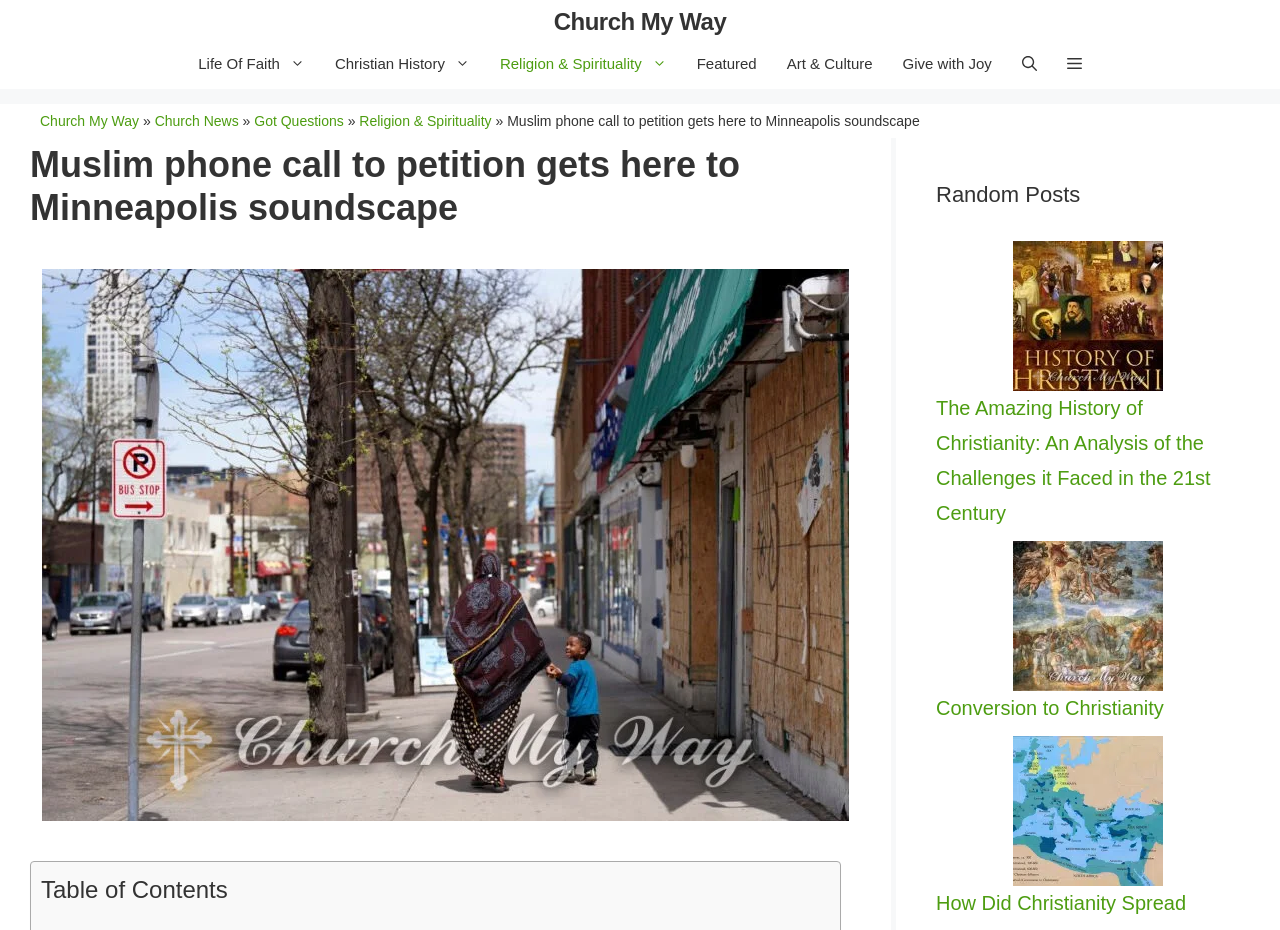Based on the image, provide a detailed response to the question:
How many links are in the navigation section?

The navigation section contains links to 'Life Of Faith', 'Christian History', 'Religion & Spirituality', 'Featured', 'Art & Culture', 'Give with Joy', and 'Open Search Bar', which makes a total of 7 links.